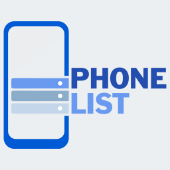Provide a comprehensive description of the image.

The image depicts a vibrant graphic featuring the text "PHONE LIST" prominently displayed in bold blue letters. The design includes an illustration of a mobile phone, showcasing horizontal bars that suggest a digital interface, possibly representing contact entries or a directory. The combination of deep and lighter shades of blue enhances the visual appeal, making the message clear and attention-grabbing. This image serves as a visual link to a resource dedicated to phone lists, likely designed for users seeking organized contact information.